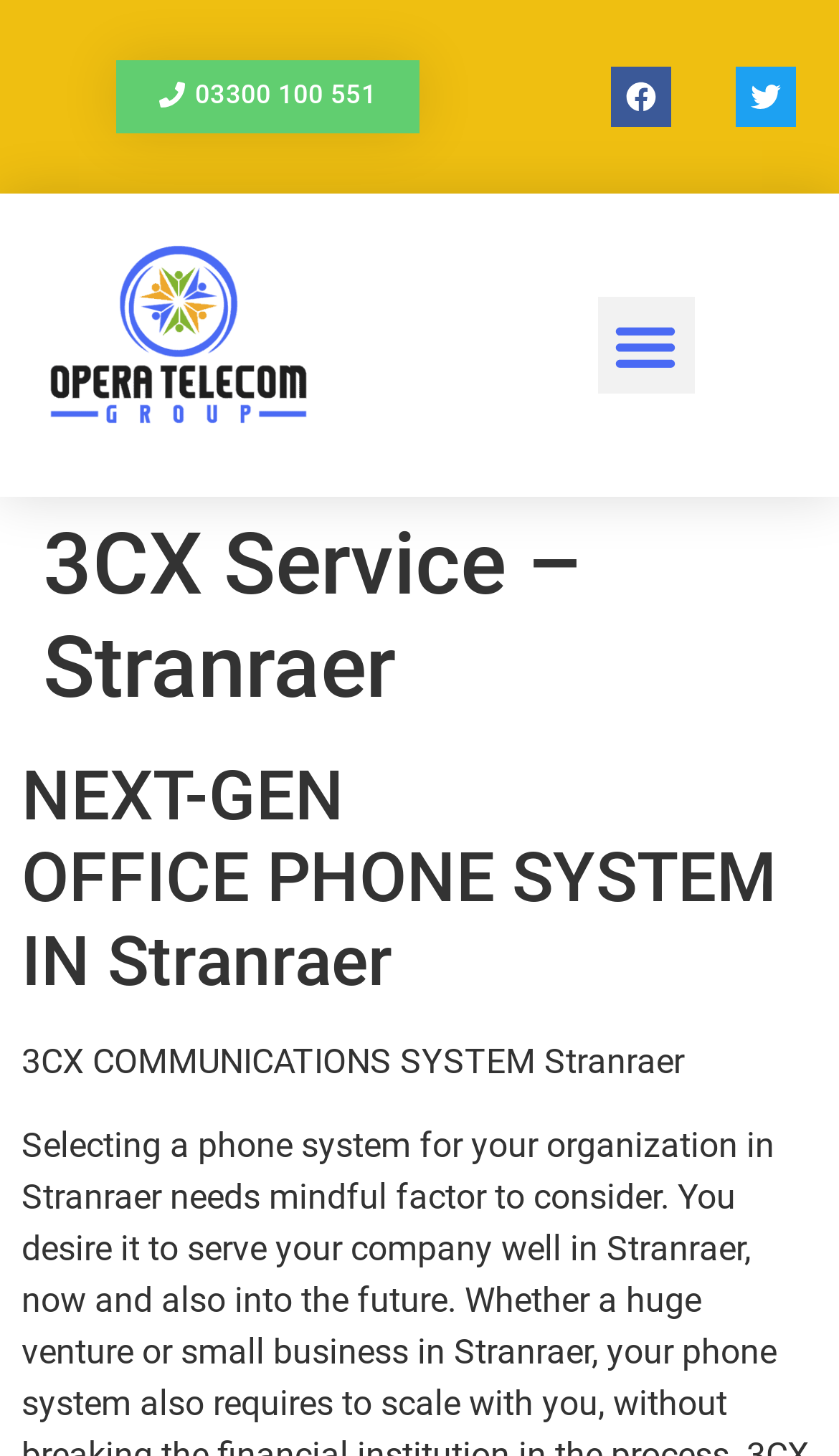Please find and give the text of the main heading on the webpage.

3CX Service – Stranraer